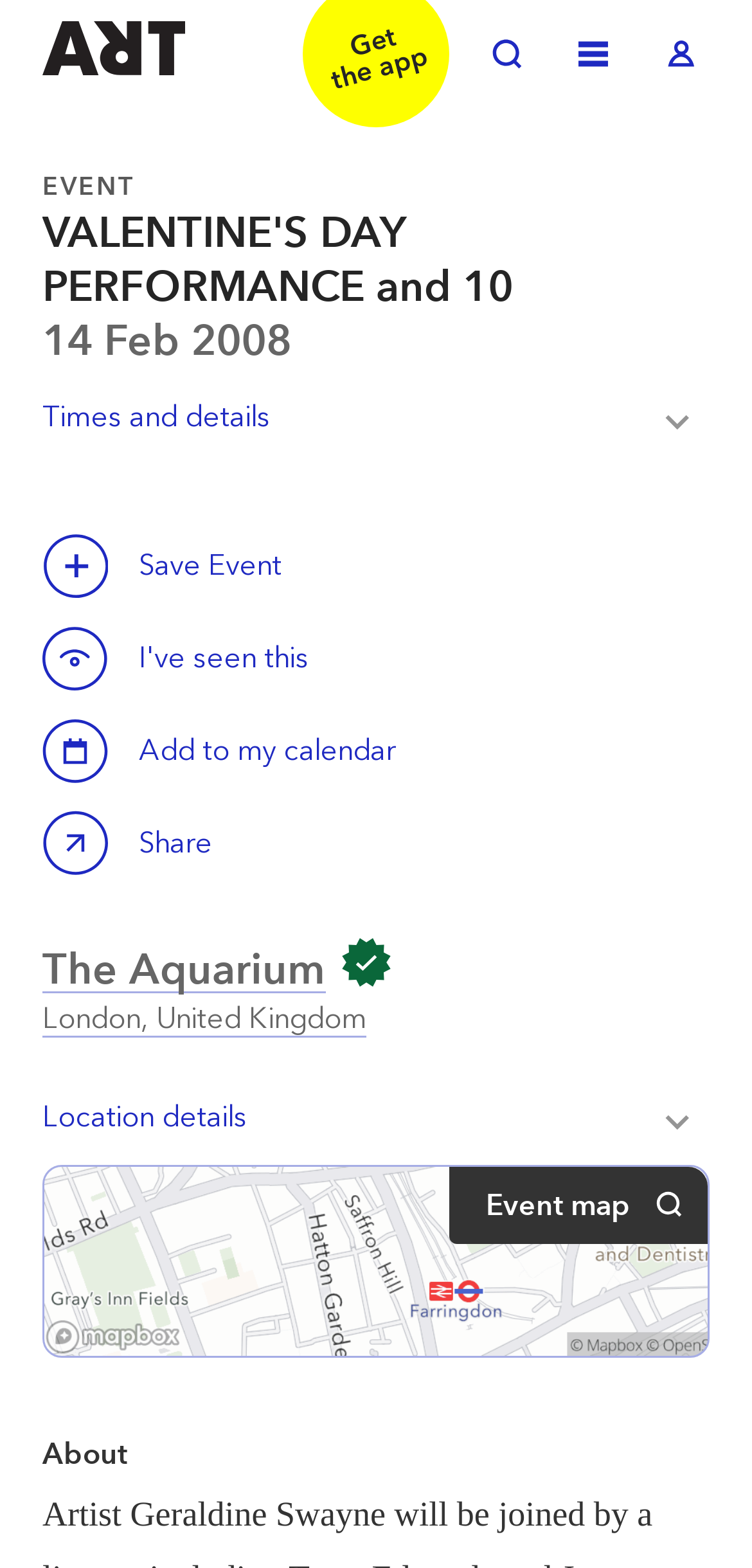Locate the coordinates of the bounding box for the clickable region that fulfills this instruction: "Call the phone number".

None